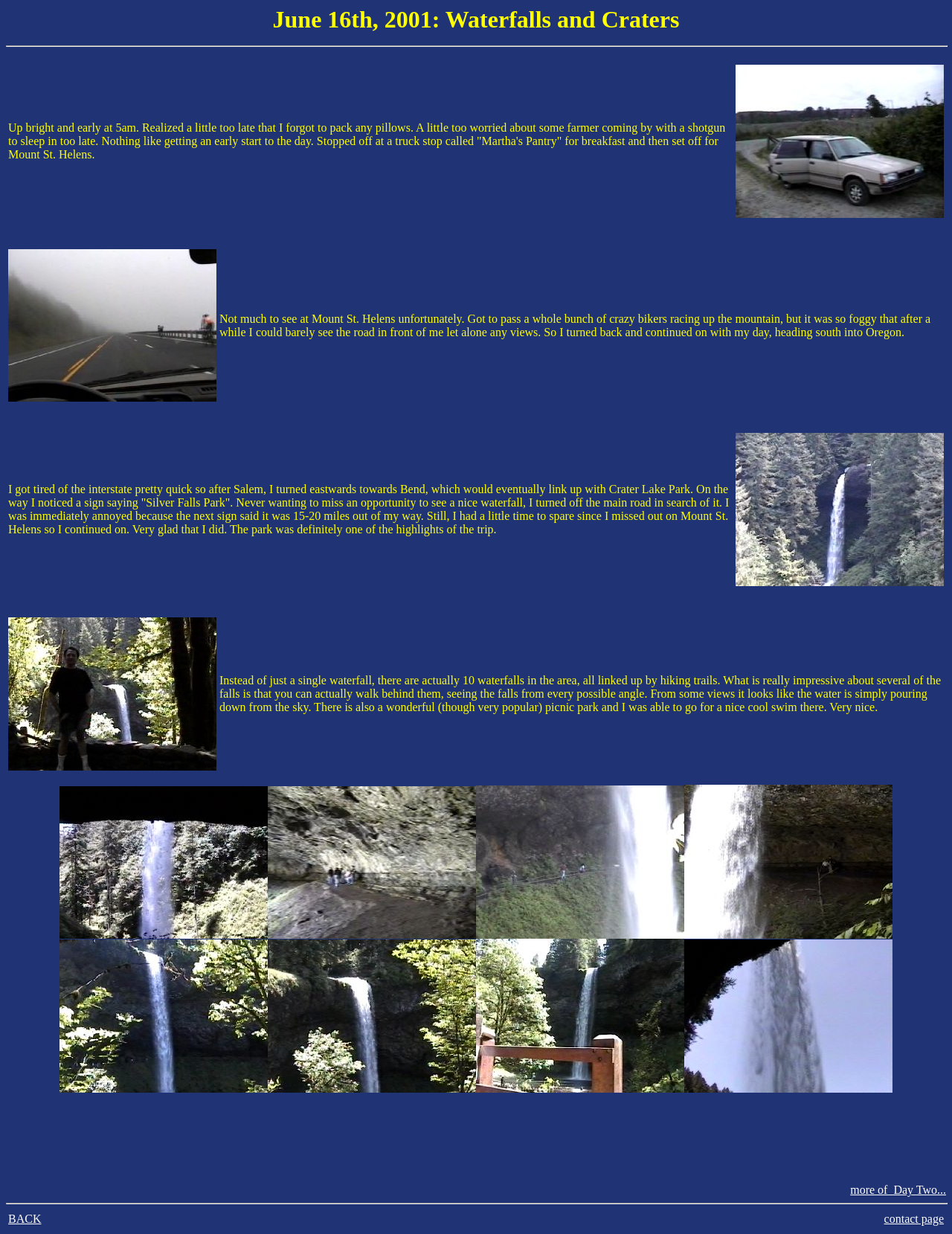Given the element description "BACK" in the screenshot, predict the bounding box coordinates of that UI element.

[0.009, 0.983, 0.043, 0.993]